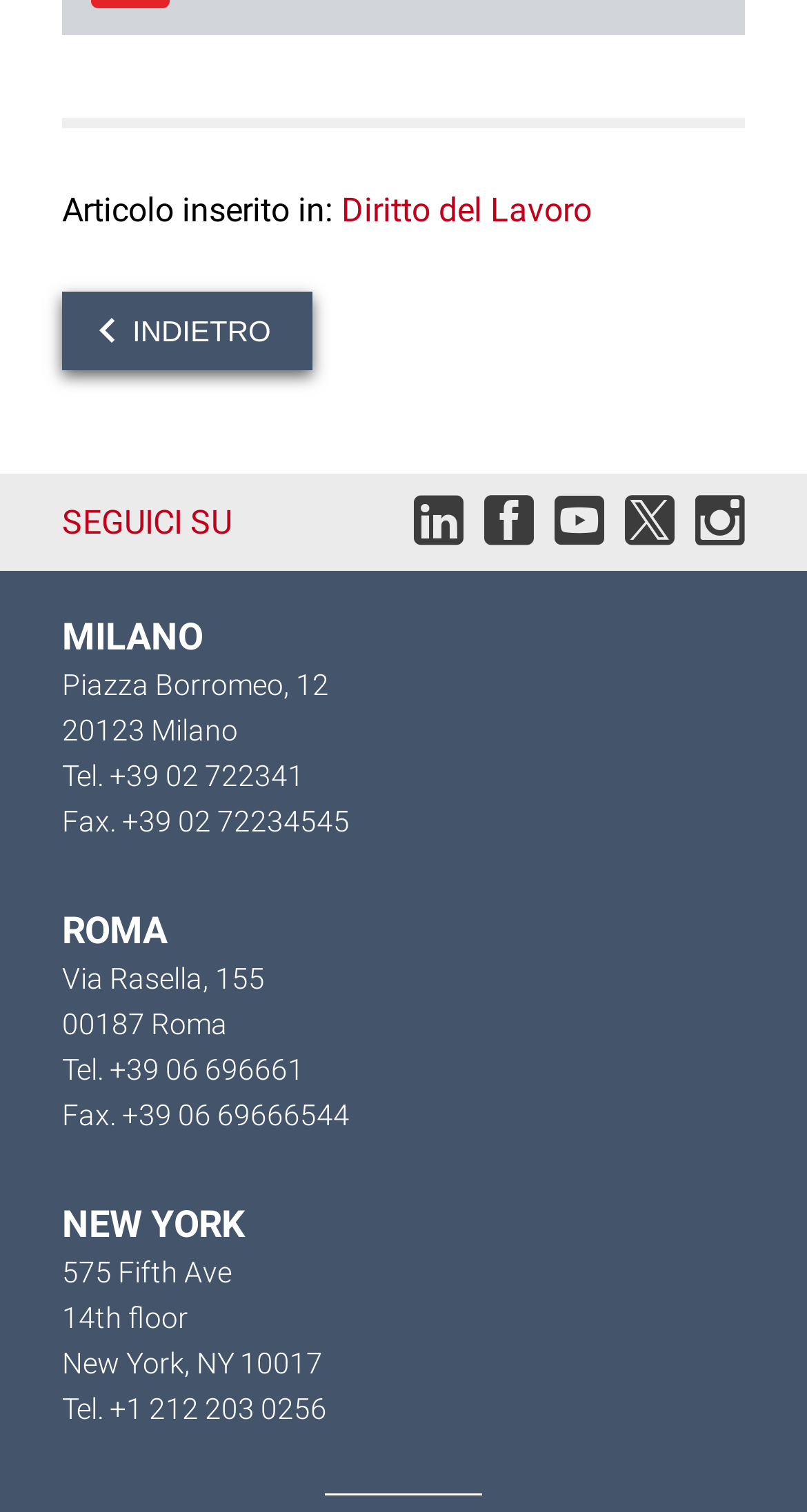Using the format (top-left x, top-left y, bottom-right x, bottom-right y), provide the bounding box coordinates for the described UI element. All values should be floating point numbers between 0 and 1: Diritto del Lavoro

[0.423, 0.126, 0.733, 0.152]